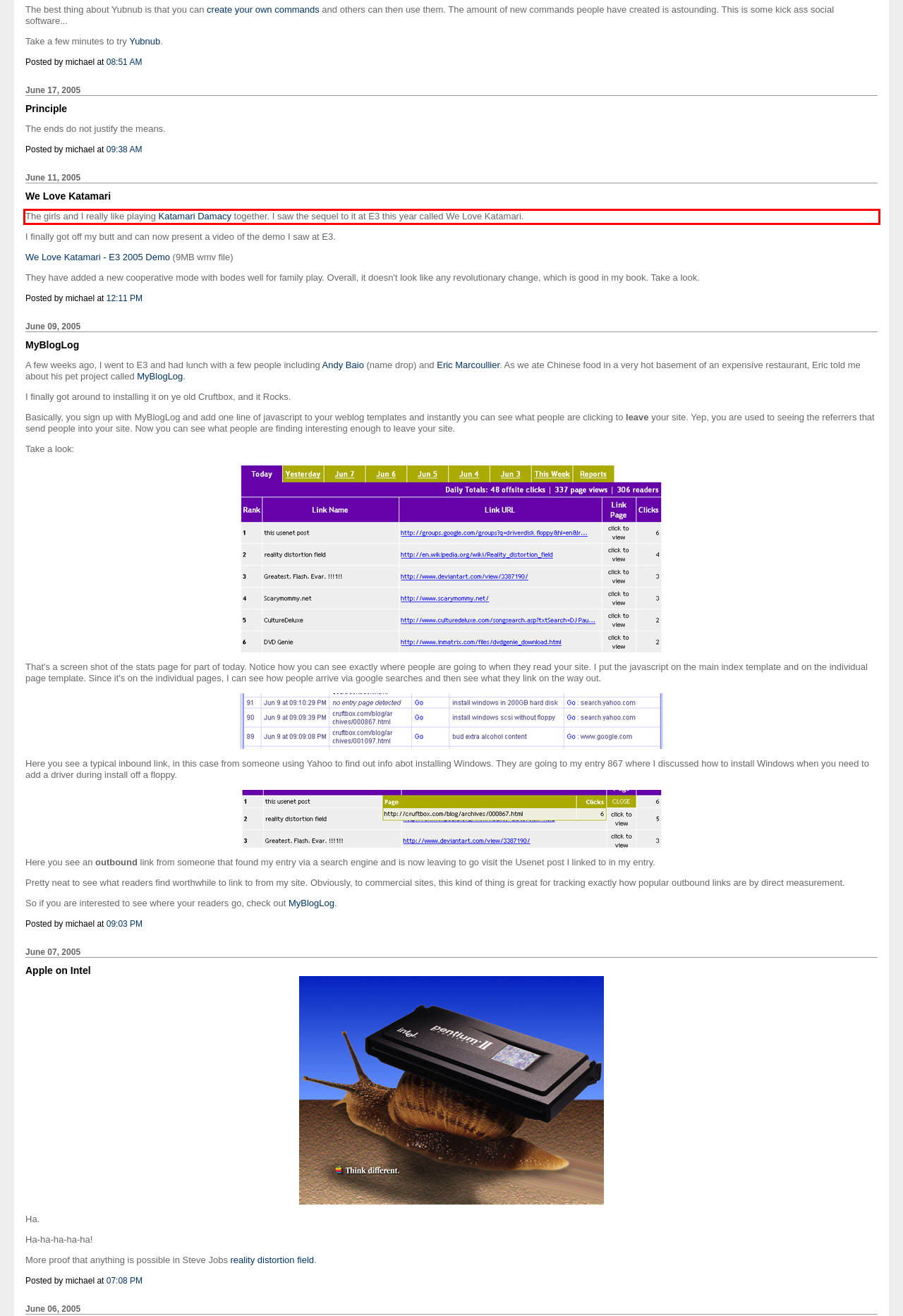Please look at the webpage screenshot and extract the text enclosed by the red bounding box.

The girls and I really like playing Katamari Damacy together. I saw the sequel to it at E3 this year called We Love Katamari.